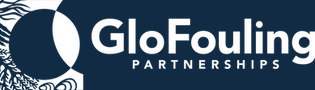Offer an in-depth description of the image shown.

The image displays the logo of "GloFouling Partnerships," which emphasizes initiatives aimed at addressing the challenges of biofouling in marine environments. The logo features a modern design with a dark background, prominently showcasing the text "GloFouling" in bold, capital letters, along with "PARTNERSHIPS" in a smaller, more understated font. The incorporation of stylized marine elements on the left side of the logo lends a thematic connection to its focus on marine and environmental sustainability. This visual identity represents a collaborative effort among various stakeholders to promote effective solutions for managing the ecological impacts of biofouling.